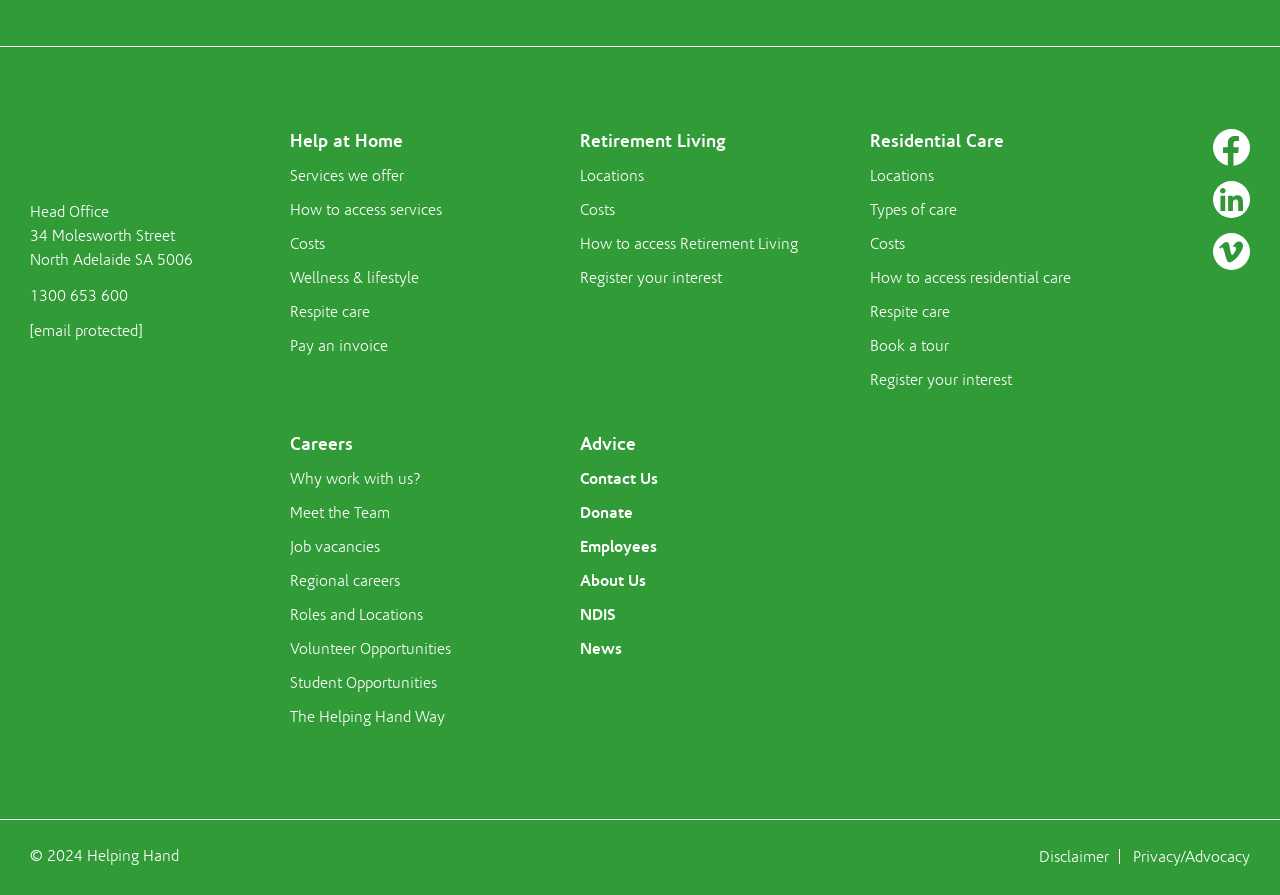Please provide the bounding box coordinates for the element that needs to be clicked to perform the following instruction: "Contact us through '1300 653 600'". The coordinates should be given as four float numbers between 0 and 1, i.e., [left, top, right, bottom].

[0.023, 0.32, 0.1, 0.34]